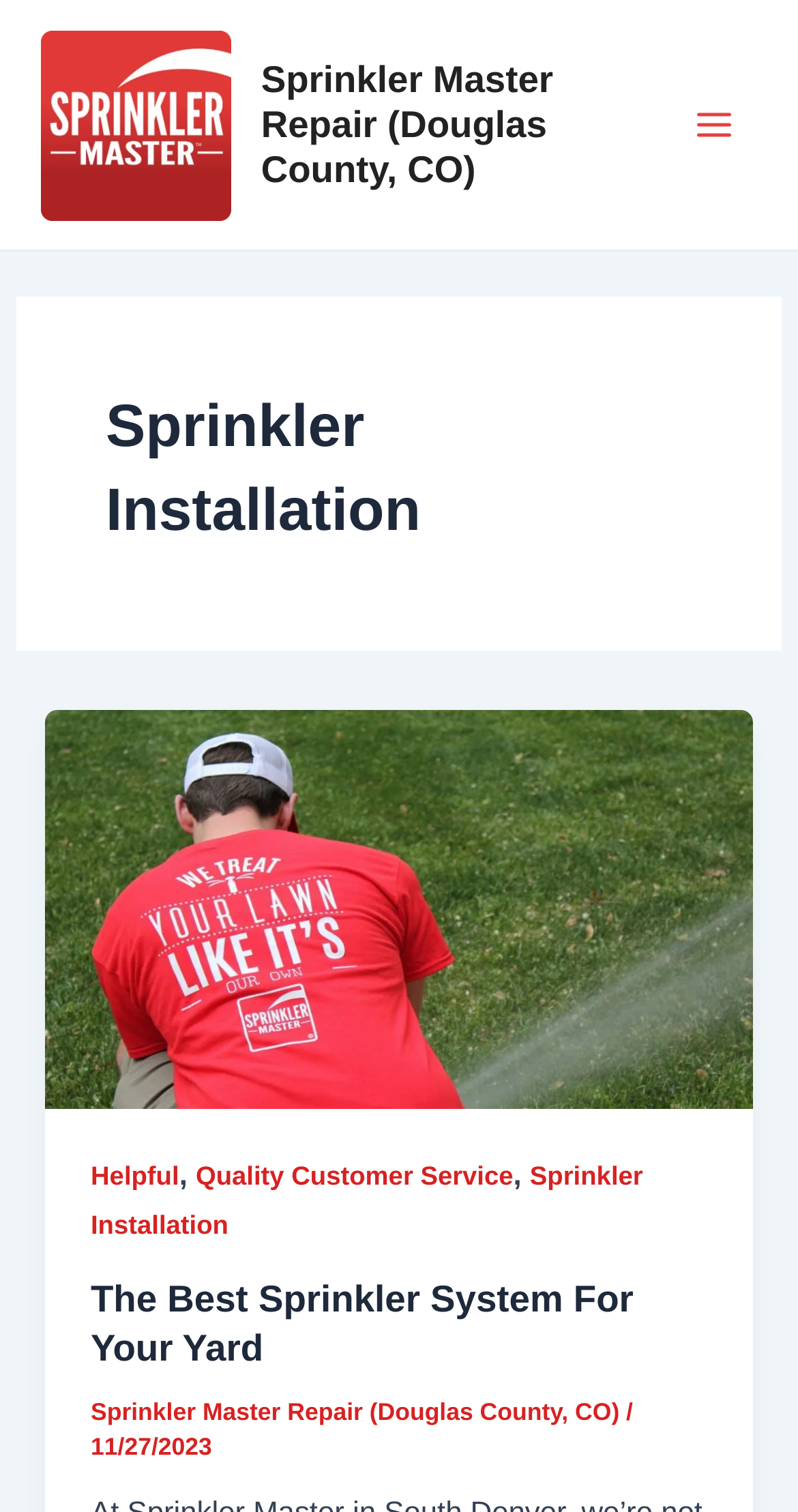Locate the bounding box coordinates for the element described below: "Quality Customer Service". The coordinates must be four float values between 0 and 1, formatted as [left, top, right, bottom].

[0.245, 0.768, 0.643, 0.788]